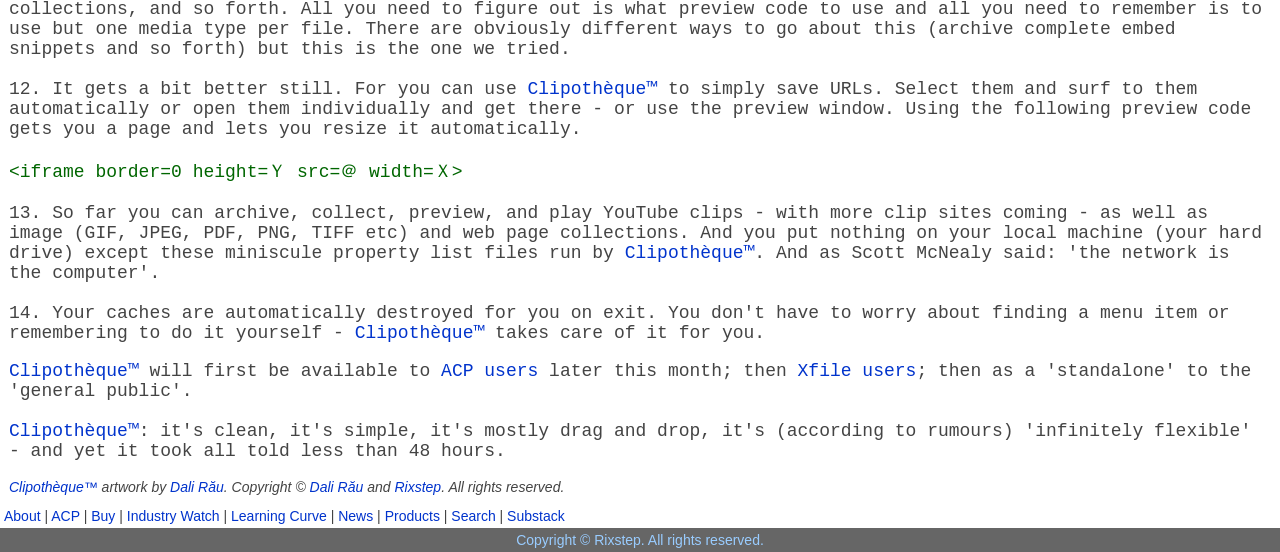What is the name of the company that owns the copyright to the webpage?
Analyze the image and provide a thorough answer to the question.

The webpage mentions 'Copyright © Rixstep. All rights reserved.' at the bottom, indicating that Rixstep is the company that owns the copyright to the webpage.